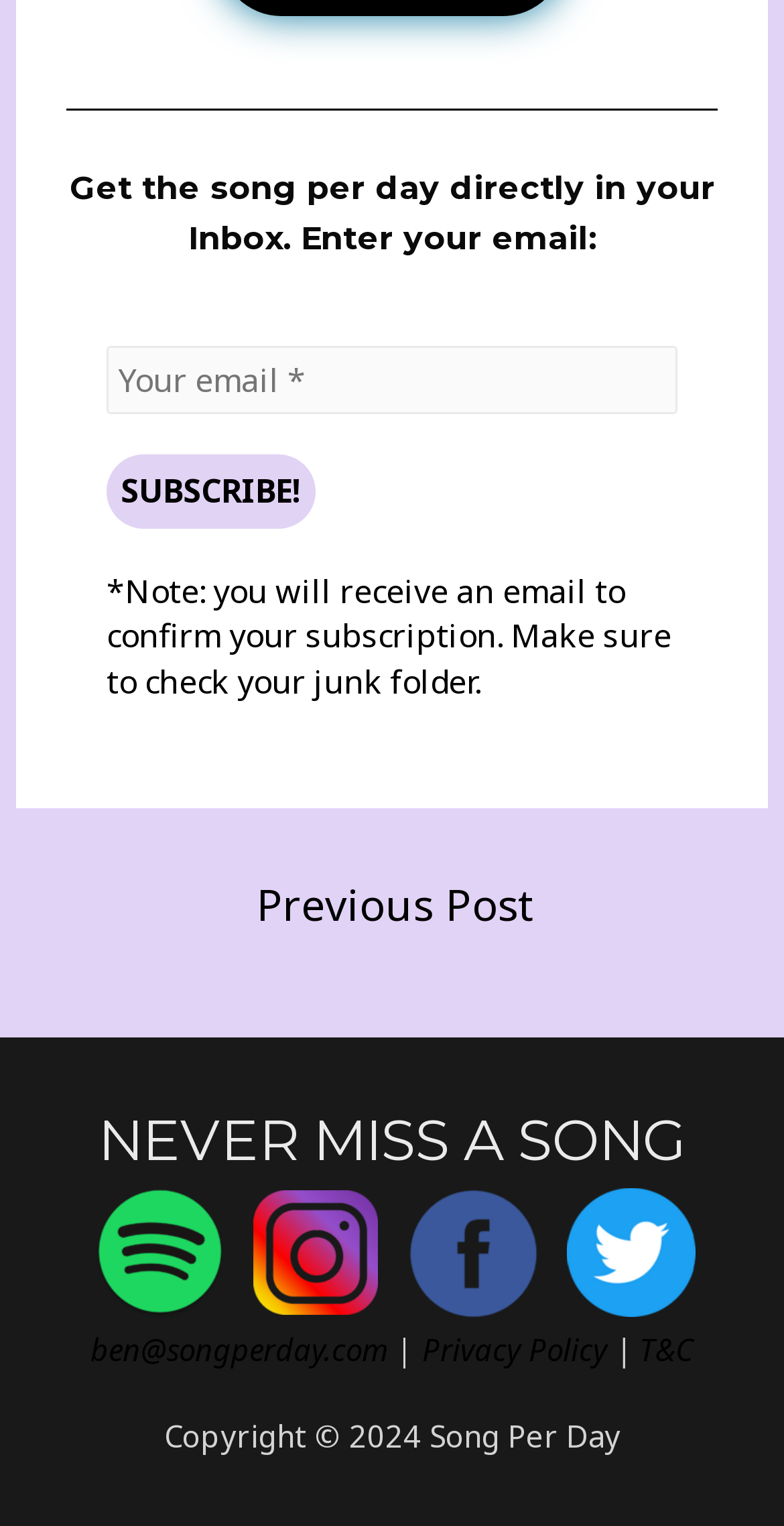Identify the bounding box coordinates of the clickable section necessary to follow the following instruction: "Subscribe to the newsletter". The coordinates should be presented as four float numbers from 0 to 1, i.e., [left, top, right, bottom].

[0.136, 0.298, 0.403, 0.346]